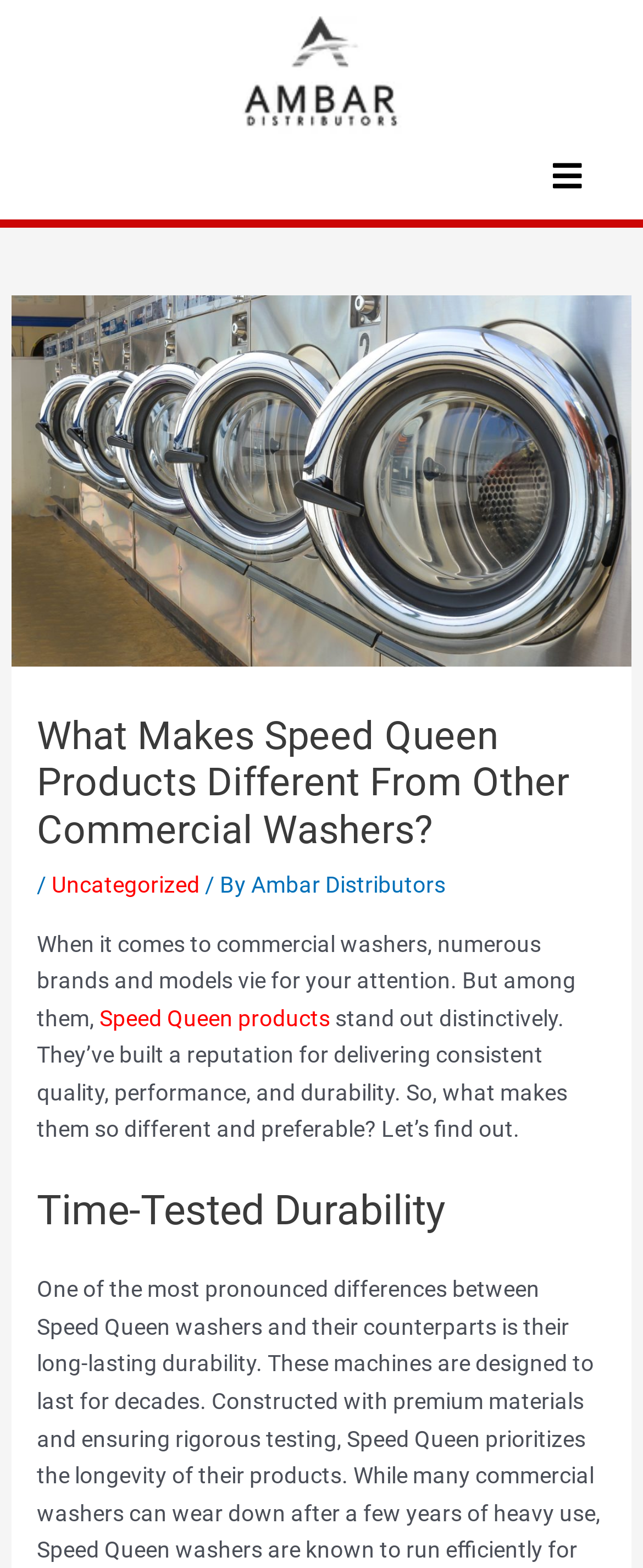What is the category of the article?
Give a detailed and exhaustive answer to the question.

The category of the article can be found in the header section, which is a link with the text 'Uncategorized'.